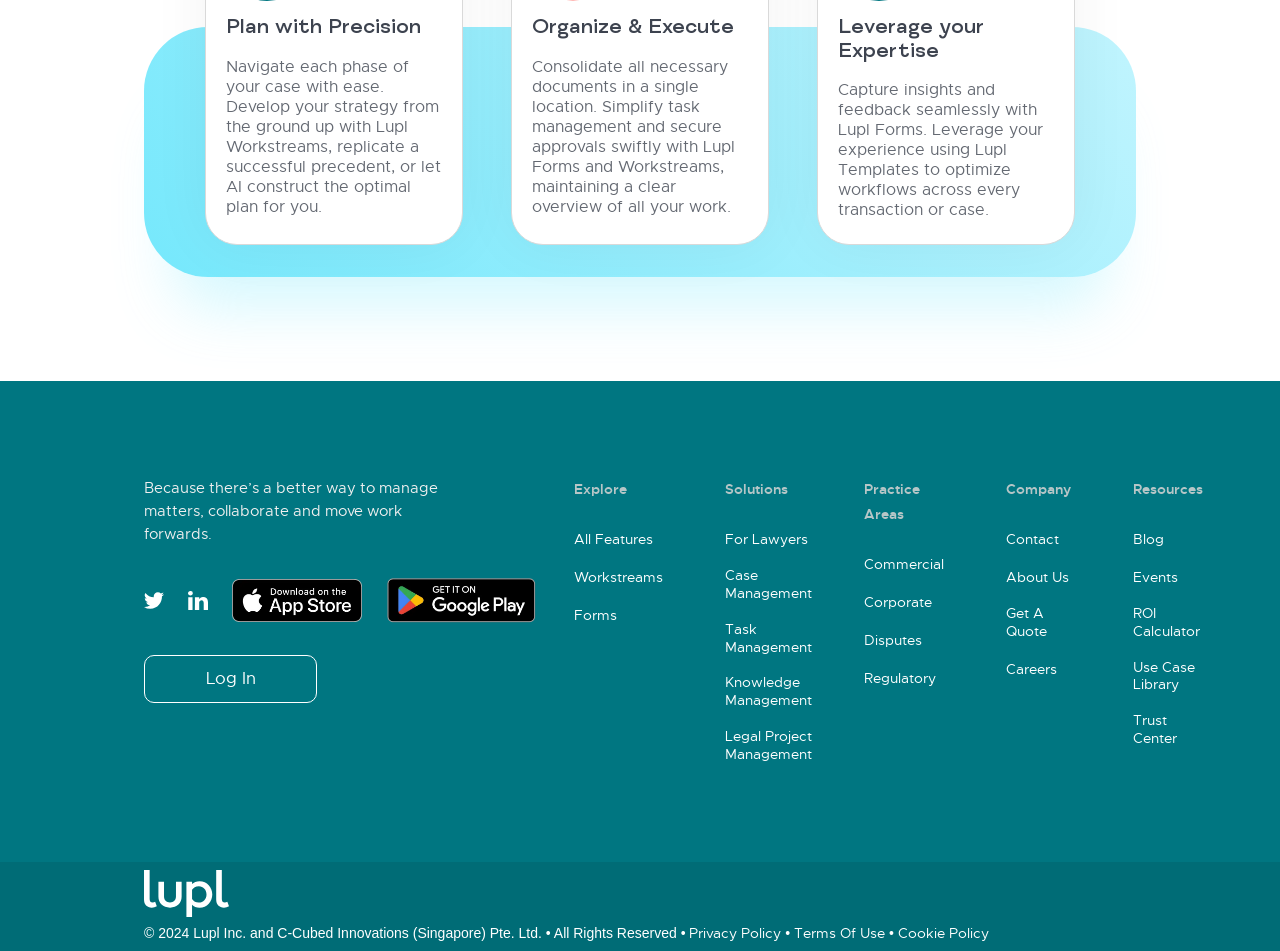Determine the bounding box coordinates for the UI element with the following description: "ISSUE". The coordinates should be four float numbers between 0 and 1, represented as [left, top, right, bottom].

None